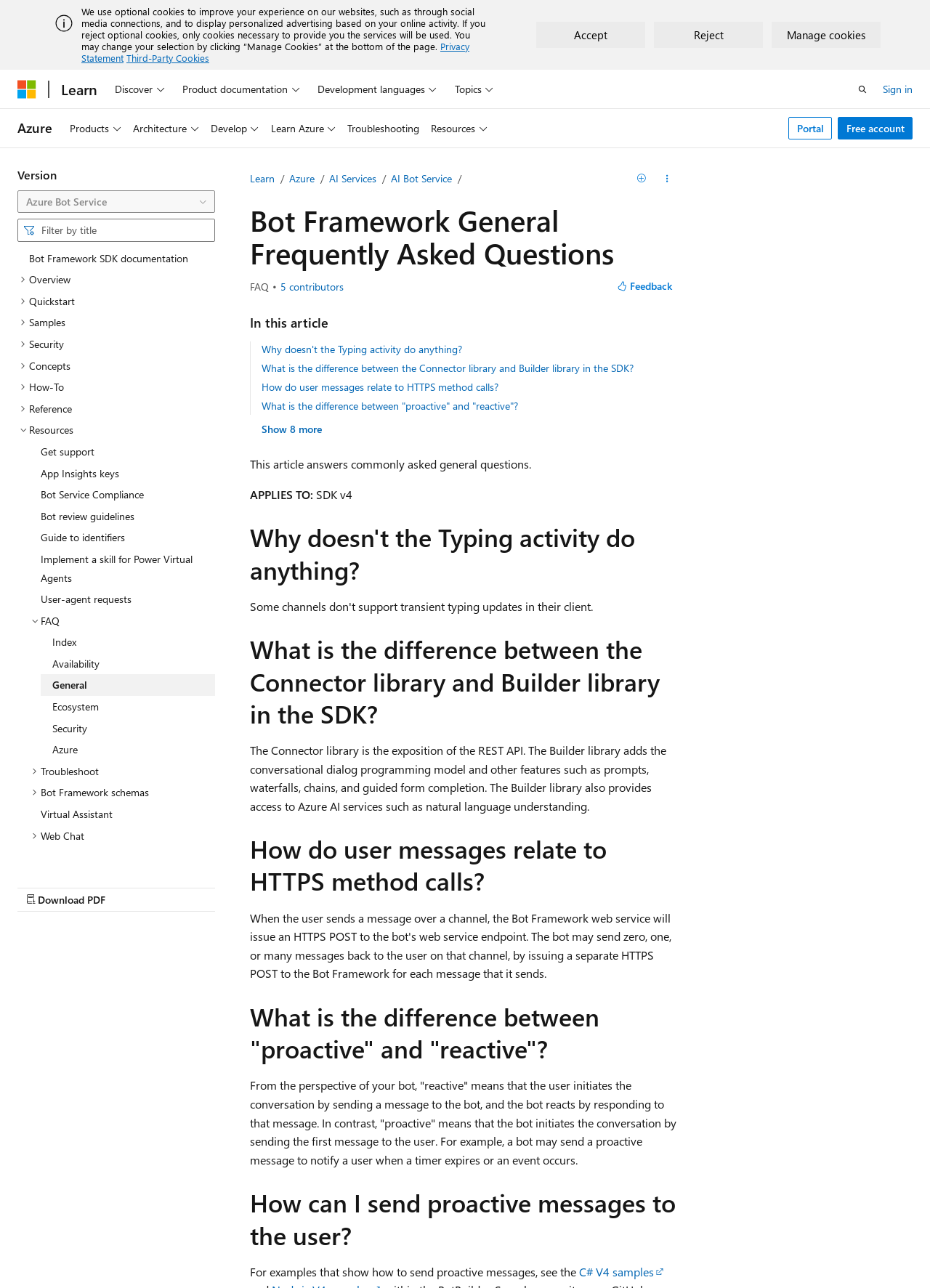What is the name of the section that lists the topics covered in the FAQ?
Provide a one-word or short-phrase answer based on the image.

In this article